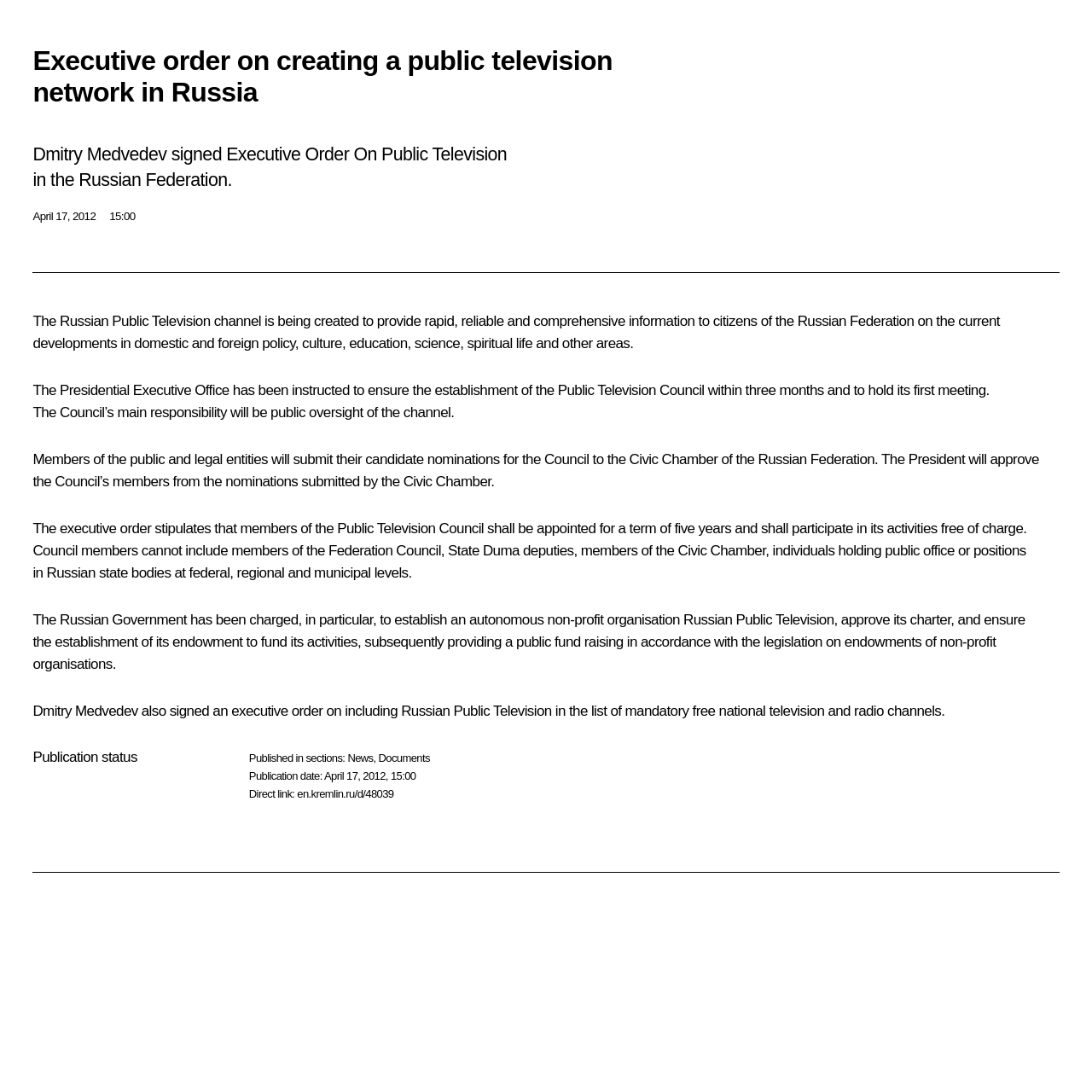What is the purpose of the Russian Public Television channel?
Refer to the image and provide a concise answer in one word or phrase.

Provide information to citizens